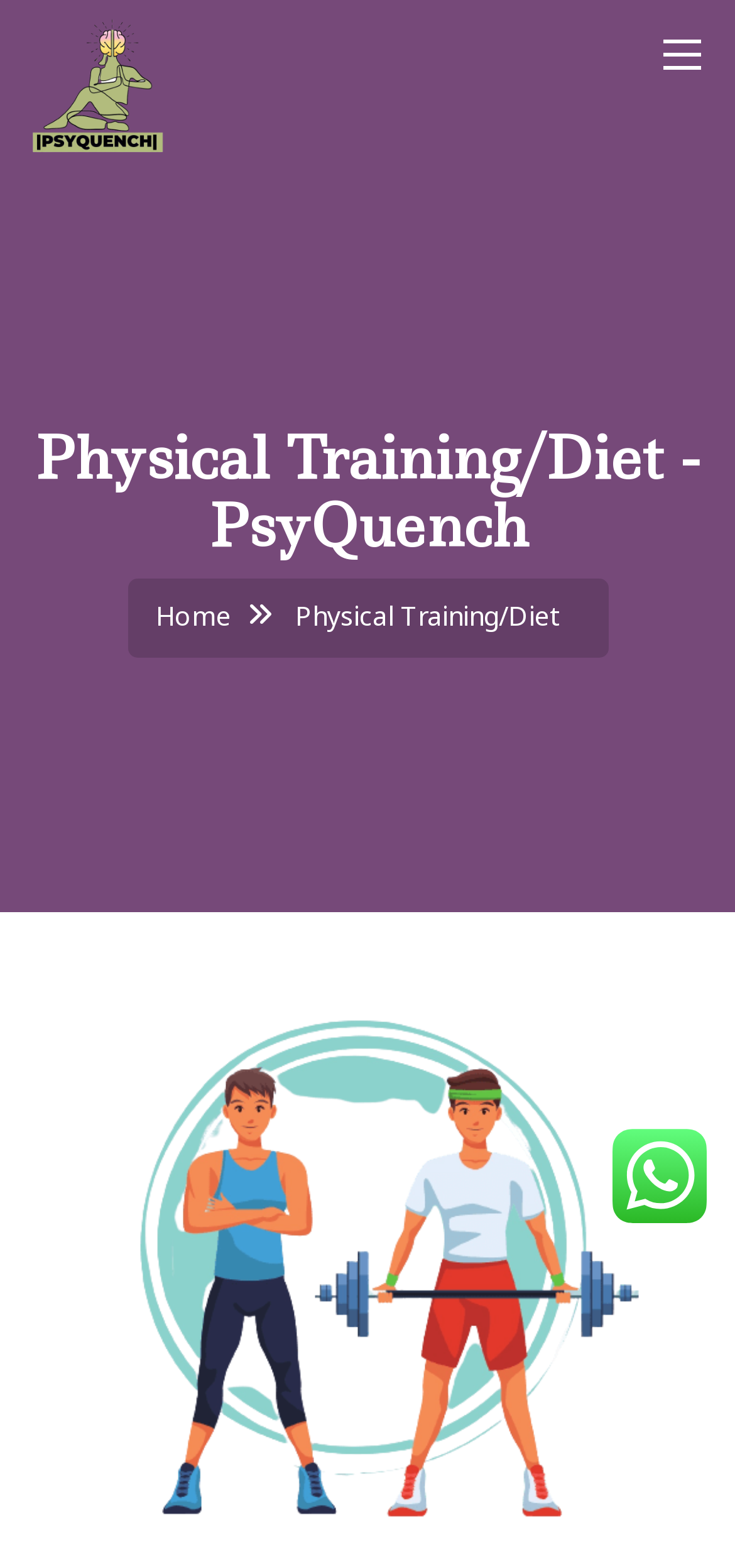Identify the bounding box coordinates for the UI element described as: "Physical Training/Diet".

[0.401, 0.381, 0.763, 0.404]